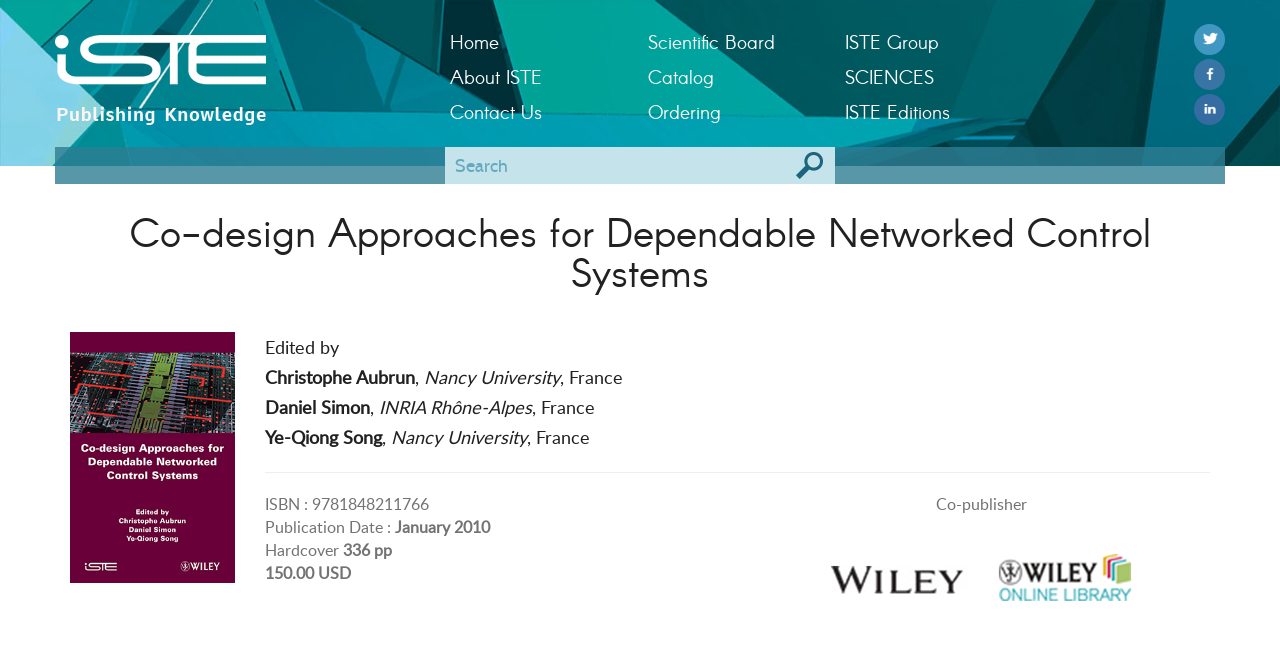What is the name of the book?
Kindly give a detailed and elaborate answer to the question.

The question asks for the name of the book, which can be found in the heading element with the text 'Co-design Approaches for Dependable Networked Control Systems'.